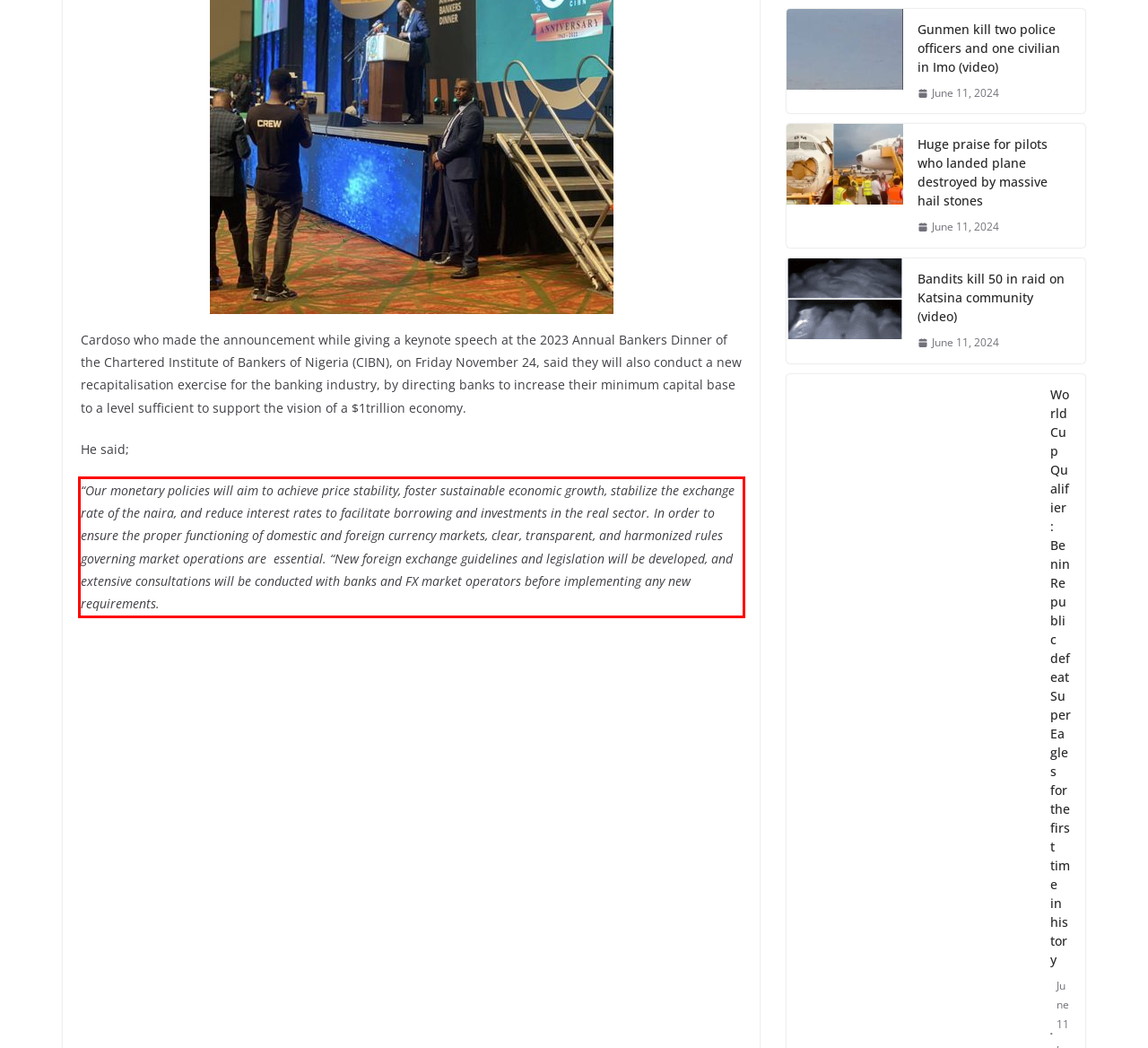You are looking at a screenshot of a webpage with a red rectangle bounding box. Use OCR to identify and extract the text content found inside this red bounding box.

“Our monetary policies will aim to achieve price stability, foster sustainable economic growth, stabilize the exchange rate of the naira, and reduce interest rates to facilitate borrowing and investments in the real sector. In order to ensure the proper functioning of domestic and foreign currency markets, clear, transparent, and harmonized rules governing market operations are essential. “New foreign exchange guidelines and legislation will be developed, and extensive consultations will be conducted with banks and FX market operators before implementing any new requirements.